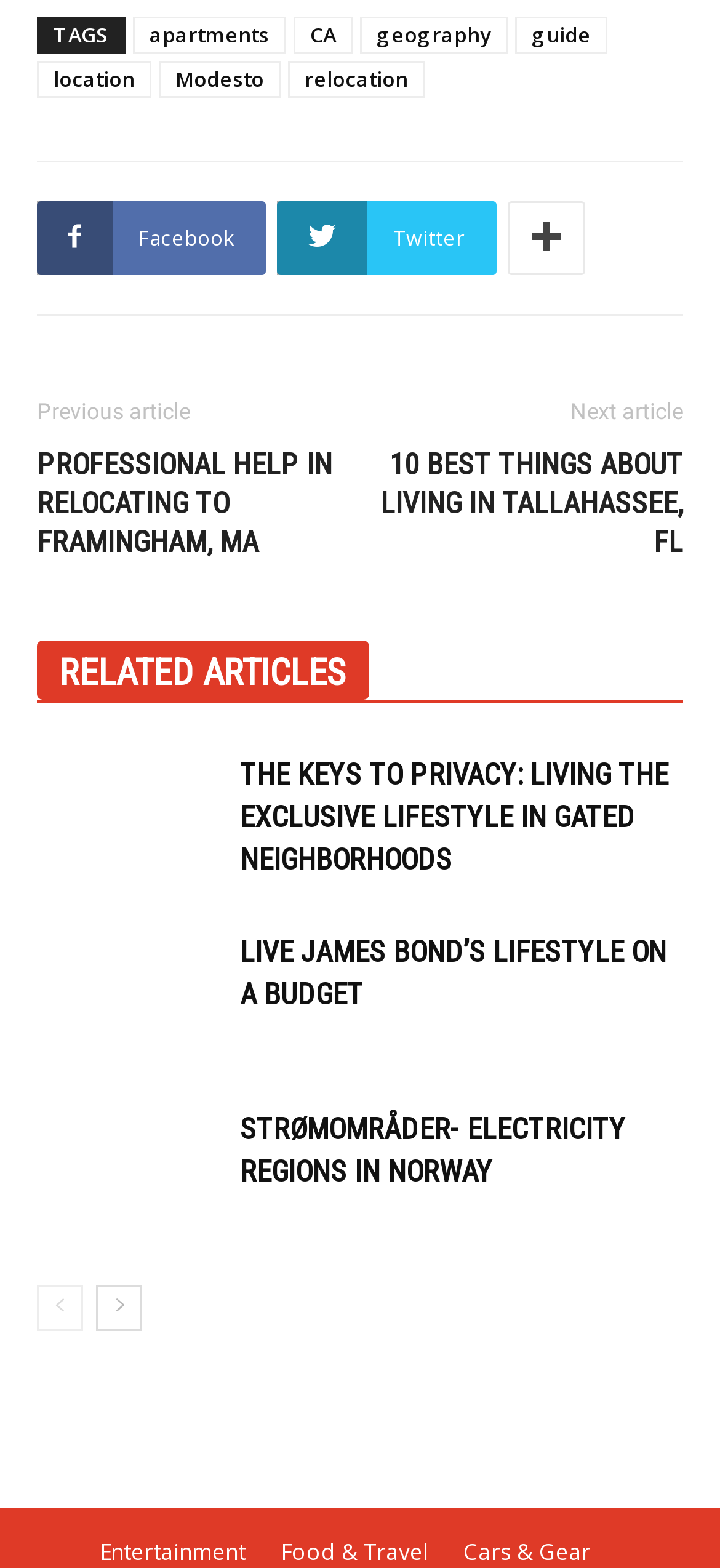Provide the bounding box coordinates of the HTML element described as: "Loren L. Hansen". The bounding box coordinates should be four float numbers between 0 and 1, i.e., [left, top, right, bottom].

None